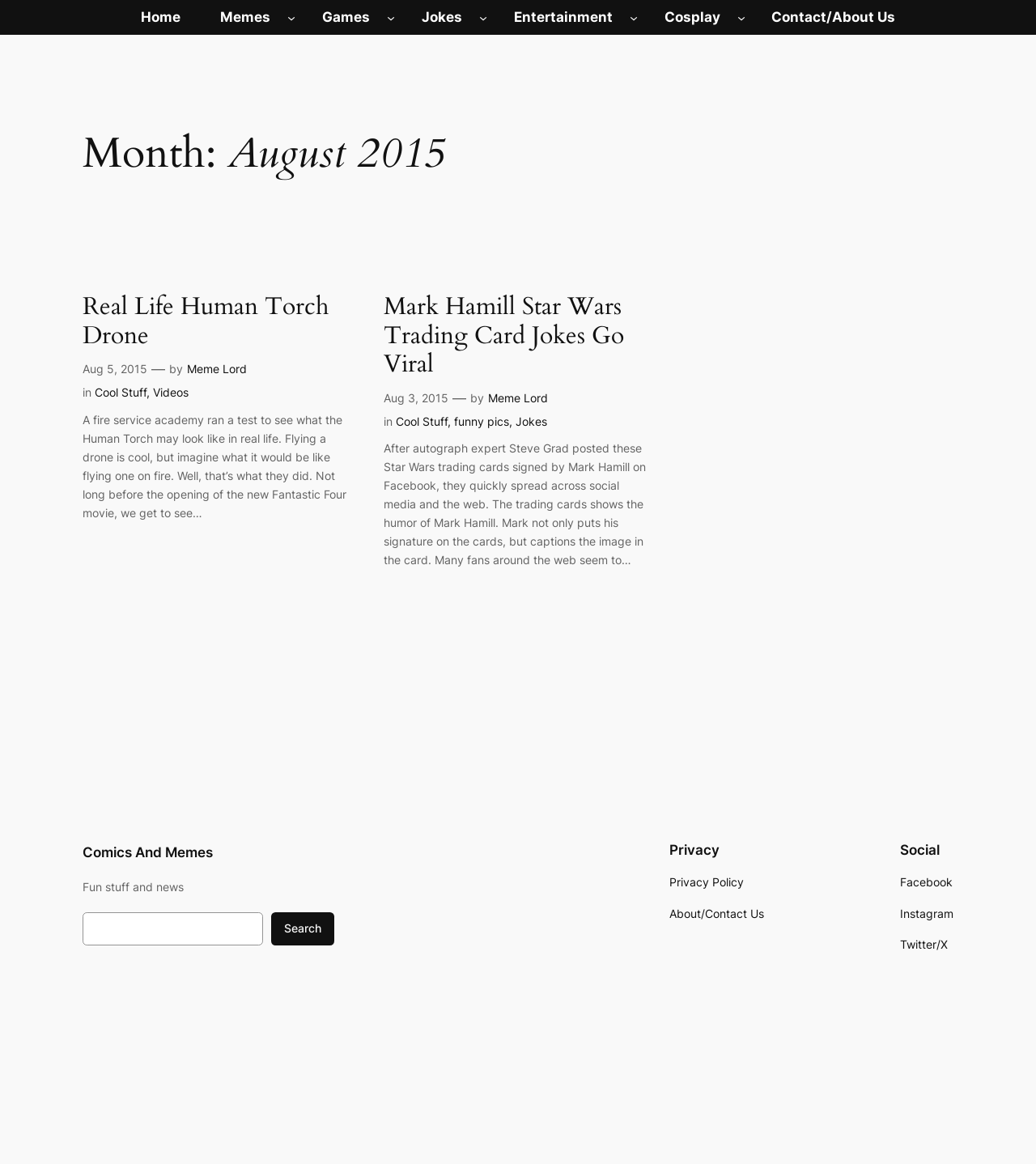Find the bounding box coordinates of the element you need to click on to perform this action: 'Click on Home'. The coordinates should be represented by four float values between 0 and 1, in the format [left, top, right, bottom].

[0.122, 0.0, 0.187, 0.03]